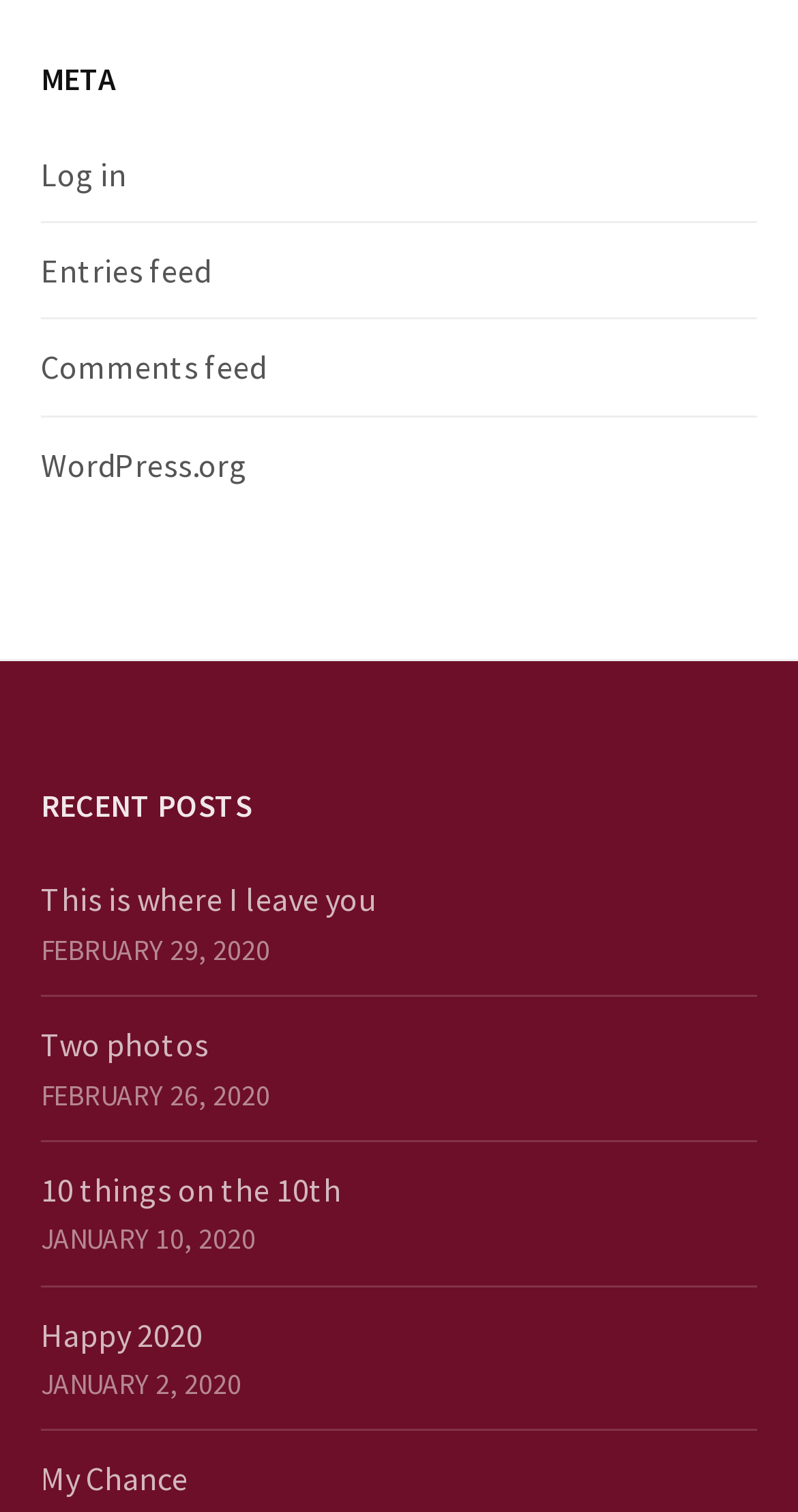Please identify the bounding box coordinates of where to click in order to follow the instruction: "View the post 'My Chance'".

[0.051, 0.964, 0.236, 0.991]